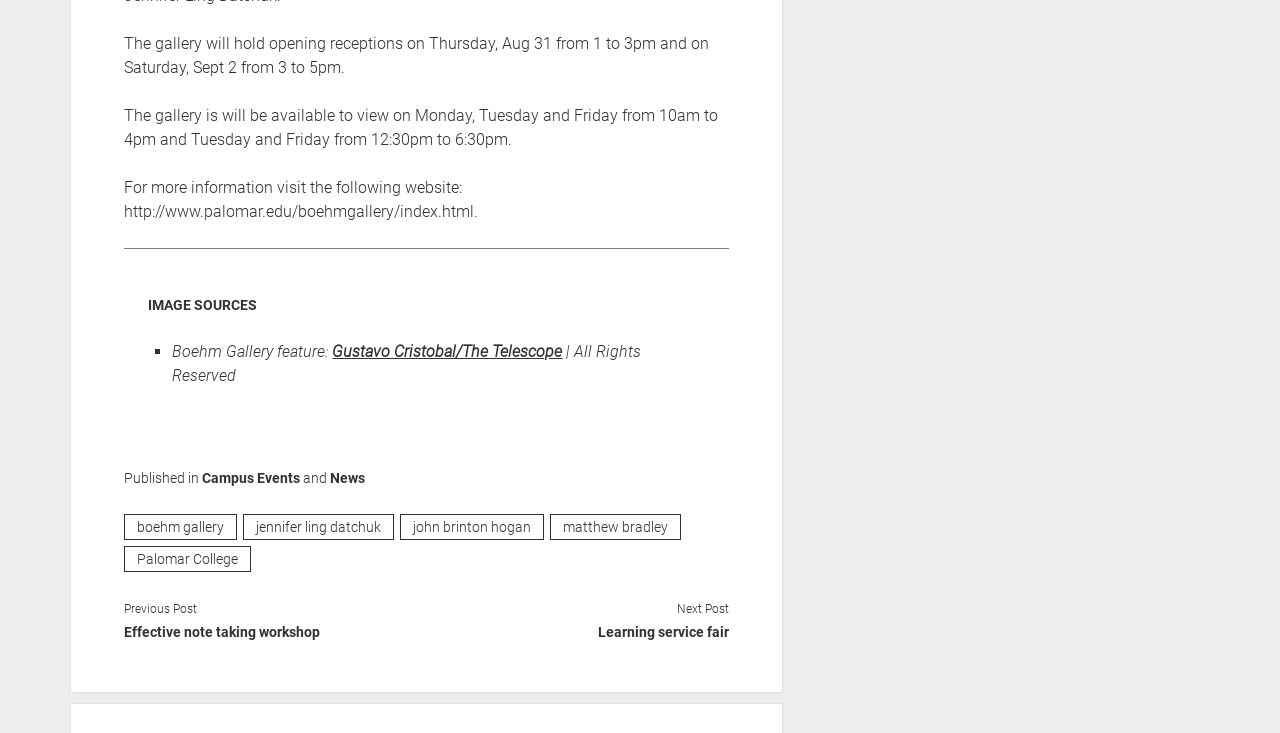Determine the bounding box coordinates of the region I should click to achieve the following instruction: "learn about Learning service fair". Ensure the bounding box coordinates are four float numbers between 0 and 1, i.e., [left, top, right, bottom].

[0.333, 0.839, 0.569, 0.872]